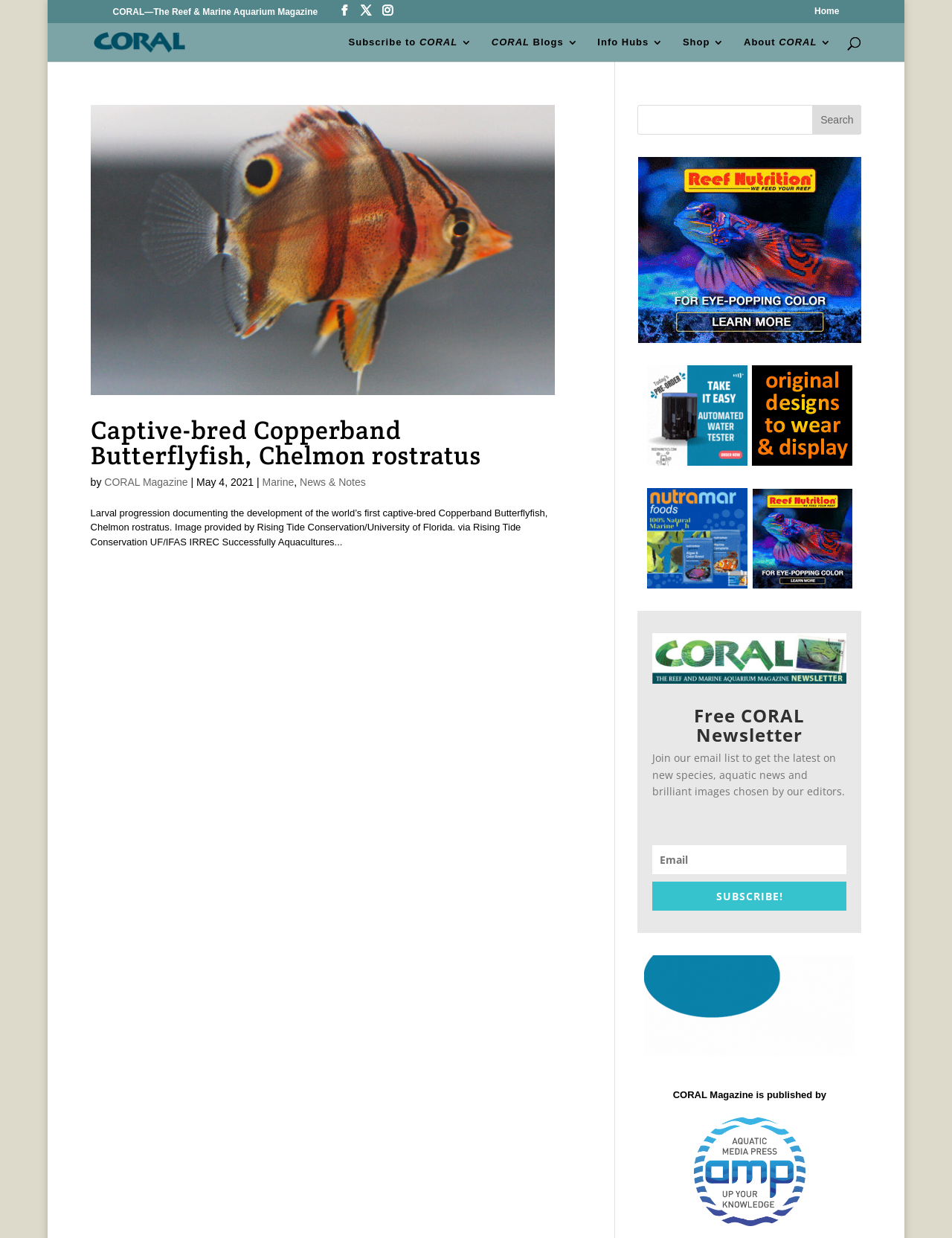Locate the bounding box coordinates of the area where you should click to accomplish the instruction: "Search again".

[0.67, 0.085, 0.905, 0.109]